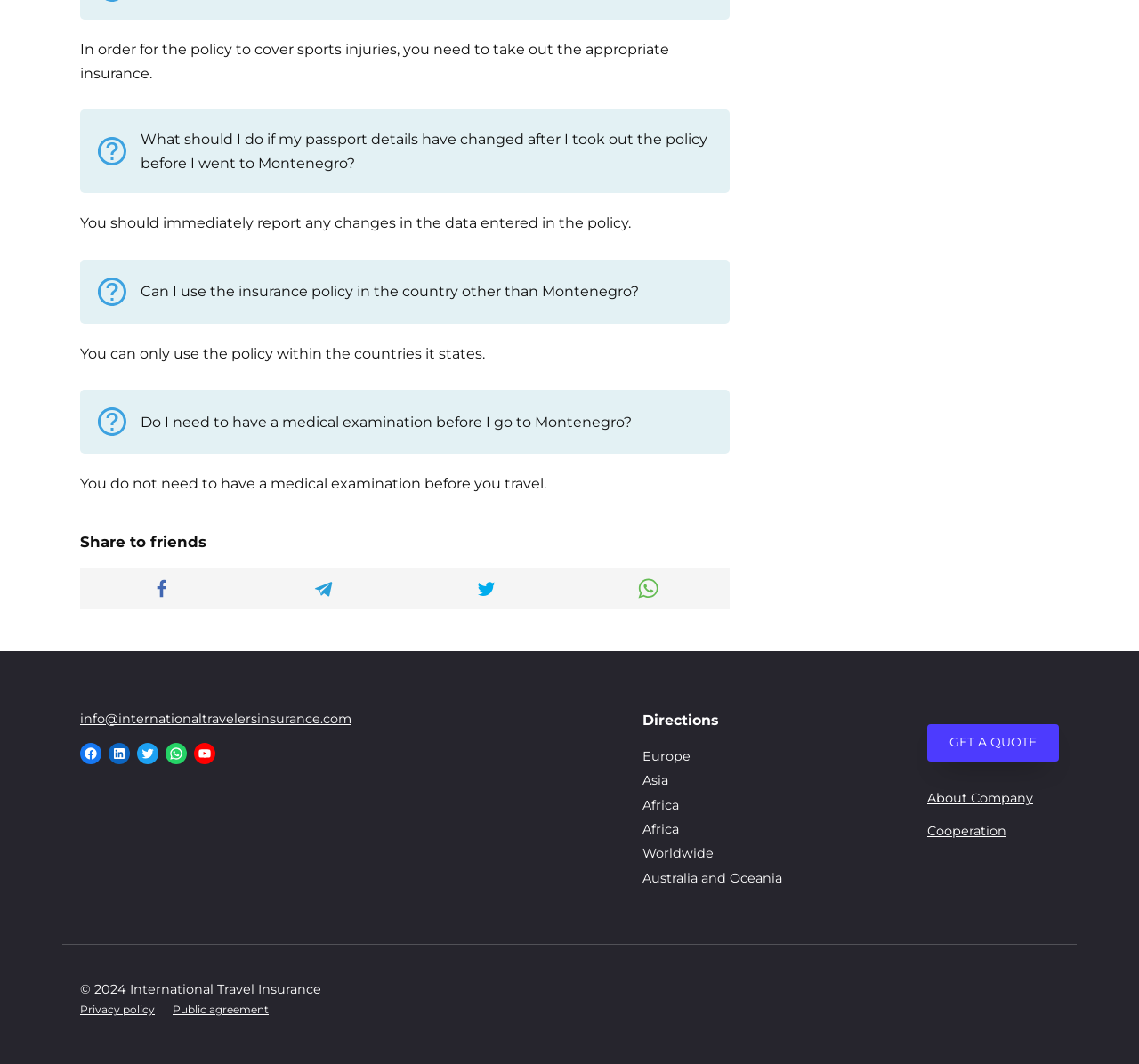Do I need a medical examination before traveling?
Identify the answer in the screenshot and reply with a single word or phrase.

No